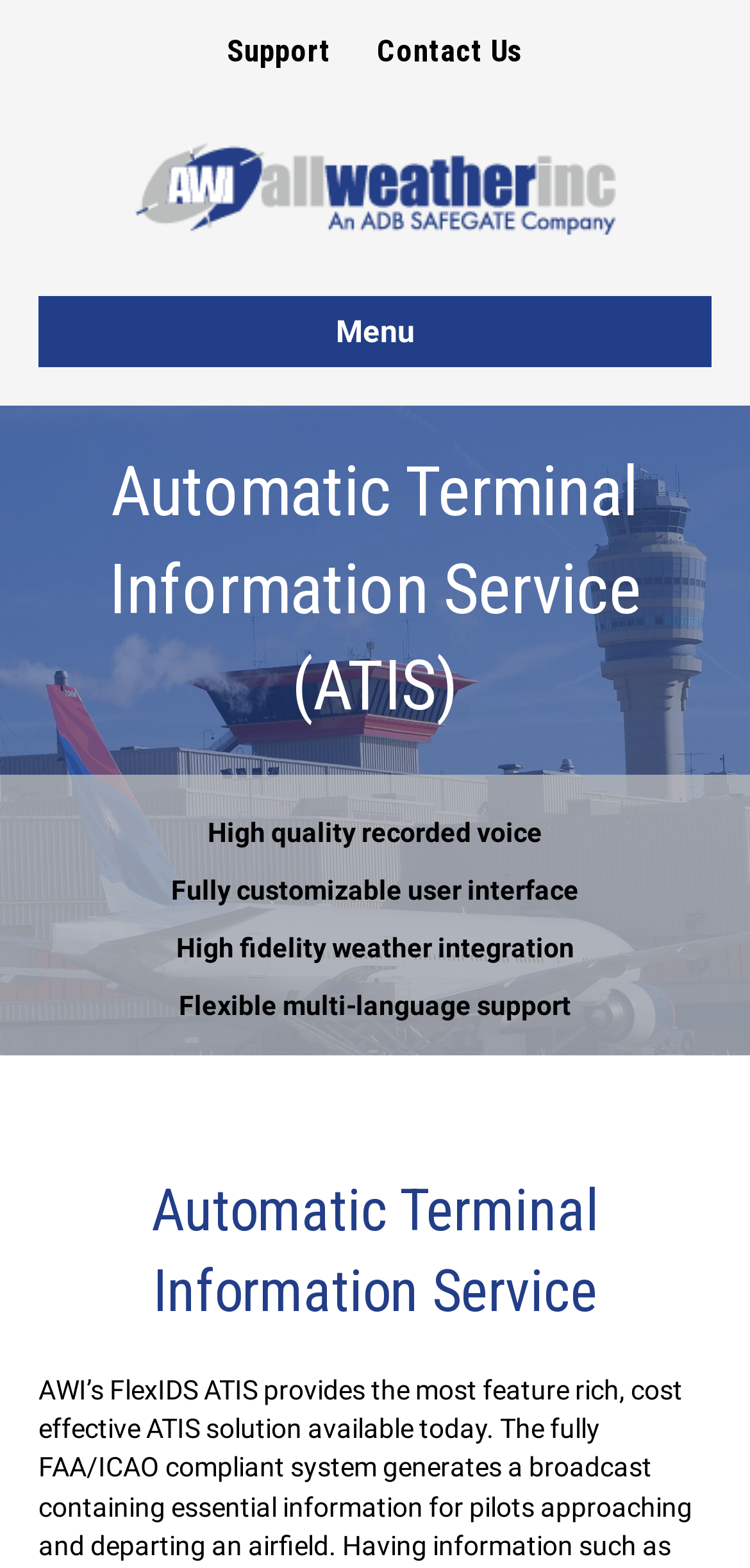Extract the primary header of the webpage and generate its text.

Automatic Terminal Information Service (ATIS)